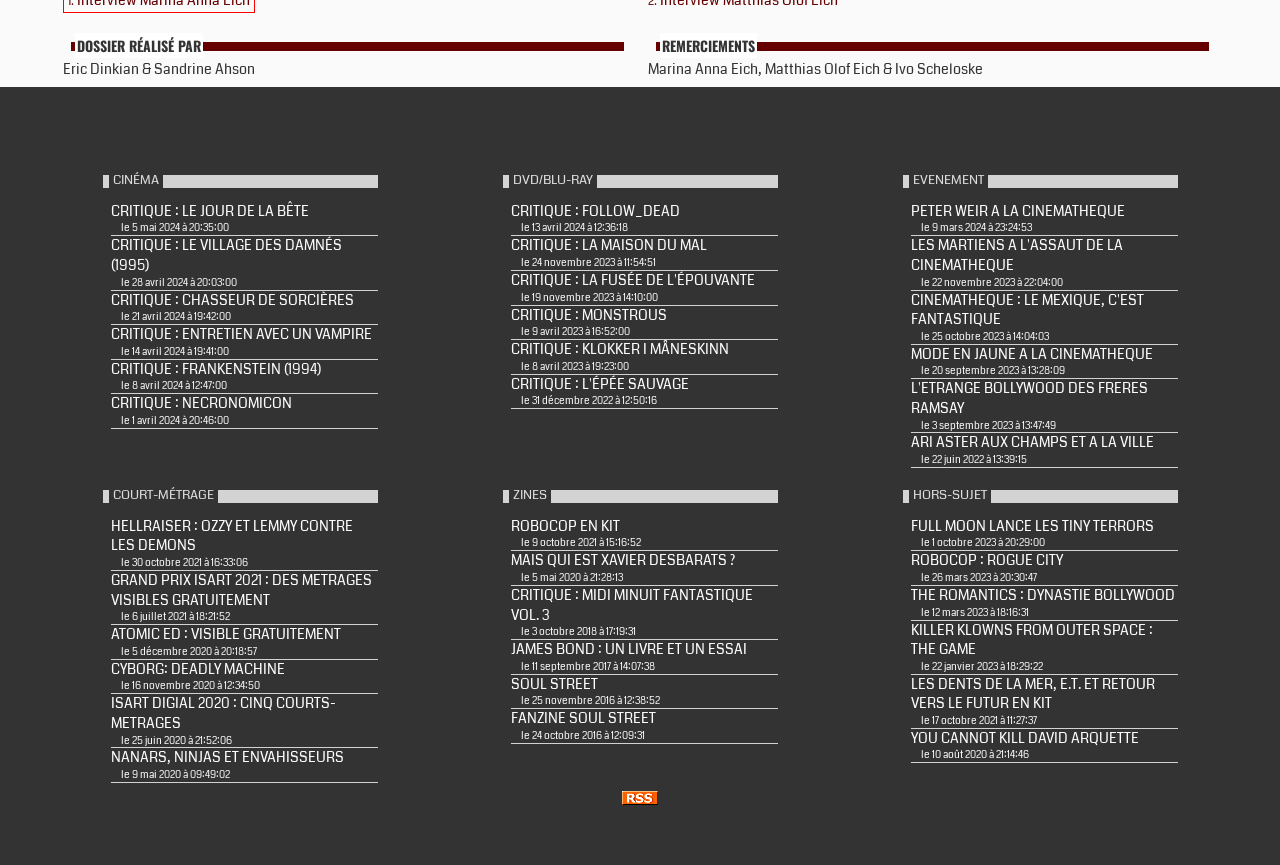Please answer the following query using a single word or phrase: 
What is the latest critique?

LE JOUR DE LA BÊTE